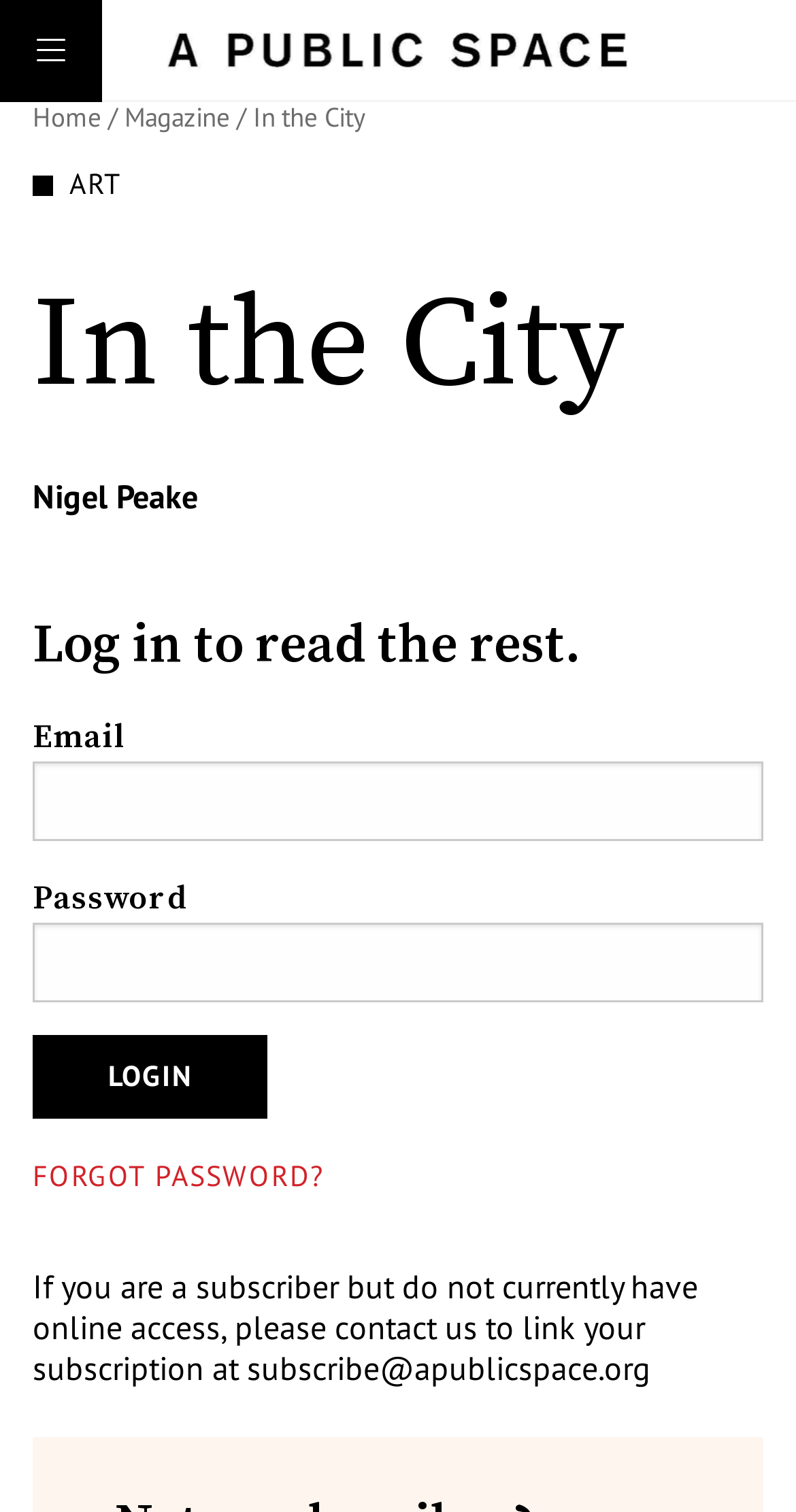What is the function of the textbox below the search button?
Answer the question with a single word or phrase derived from the image.

Search